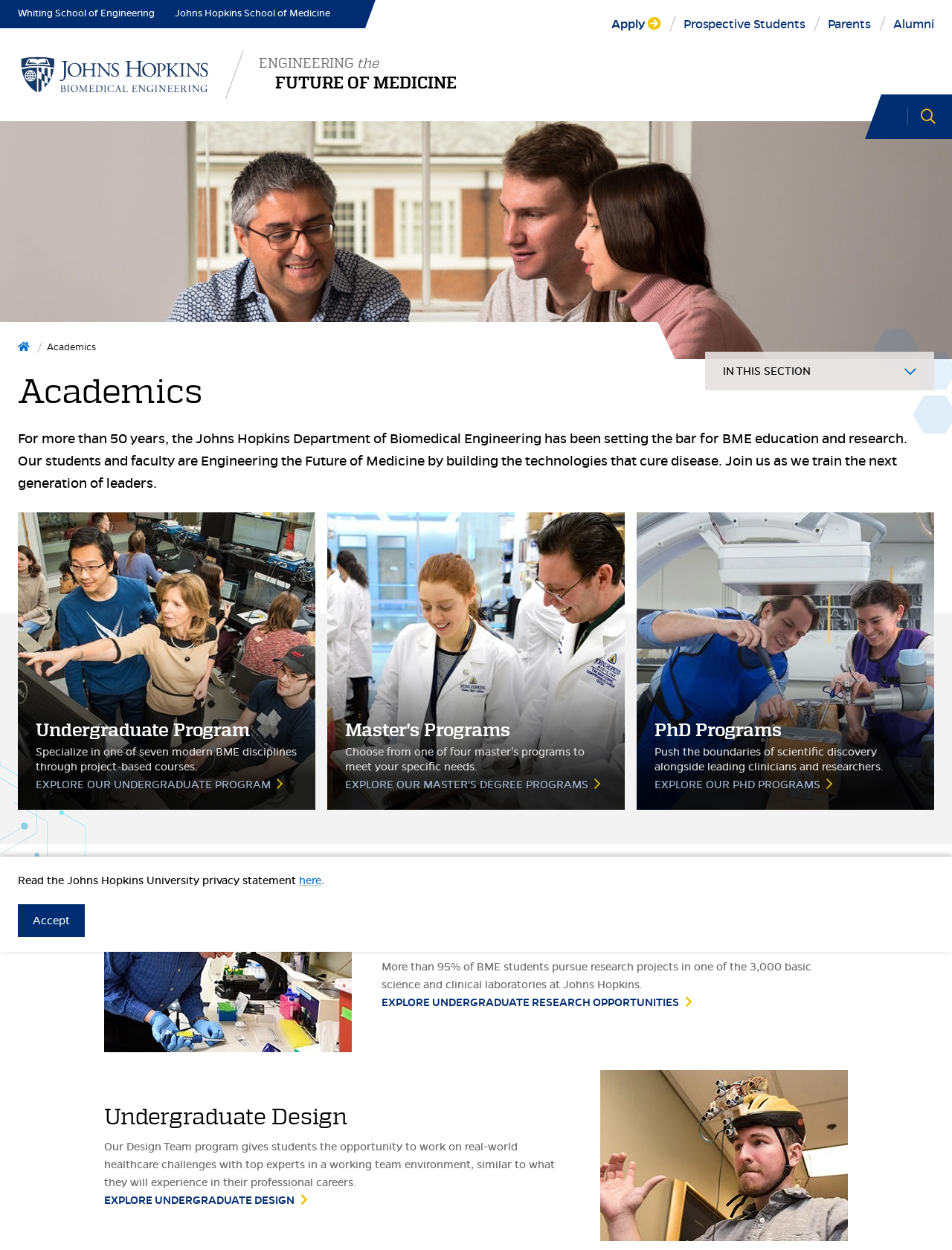Please identify the bounding box coordinates of the element's region that needs to be clicked to fulfill the following instruction: "Learn about master's degree programs". The bounding box coordinates should consist of four float numbers between 0 and 1, i.e., [left, top, right, bottom].

[0.344, 0.41, 0.656, 0.648]